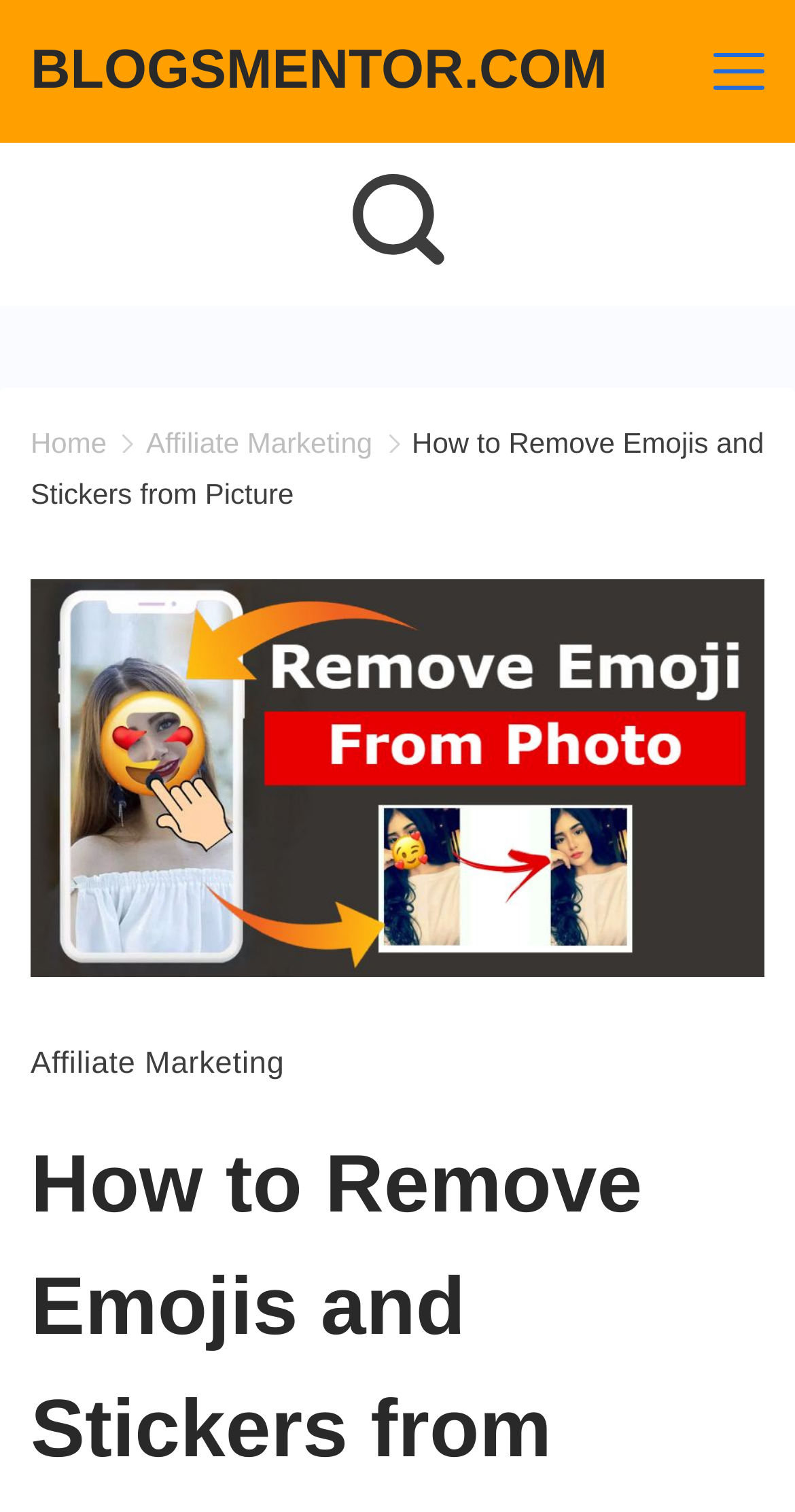Find the bounding box coordinates for the element described here: "Affiliate Marketing".

[0.184, 0.282, 0.468, 0.304]